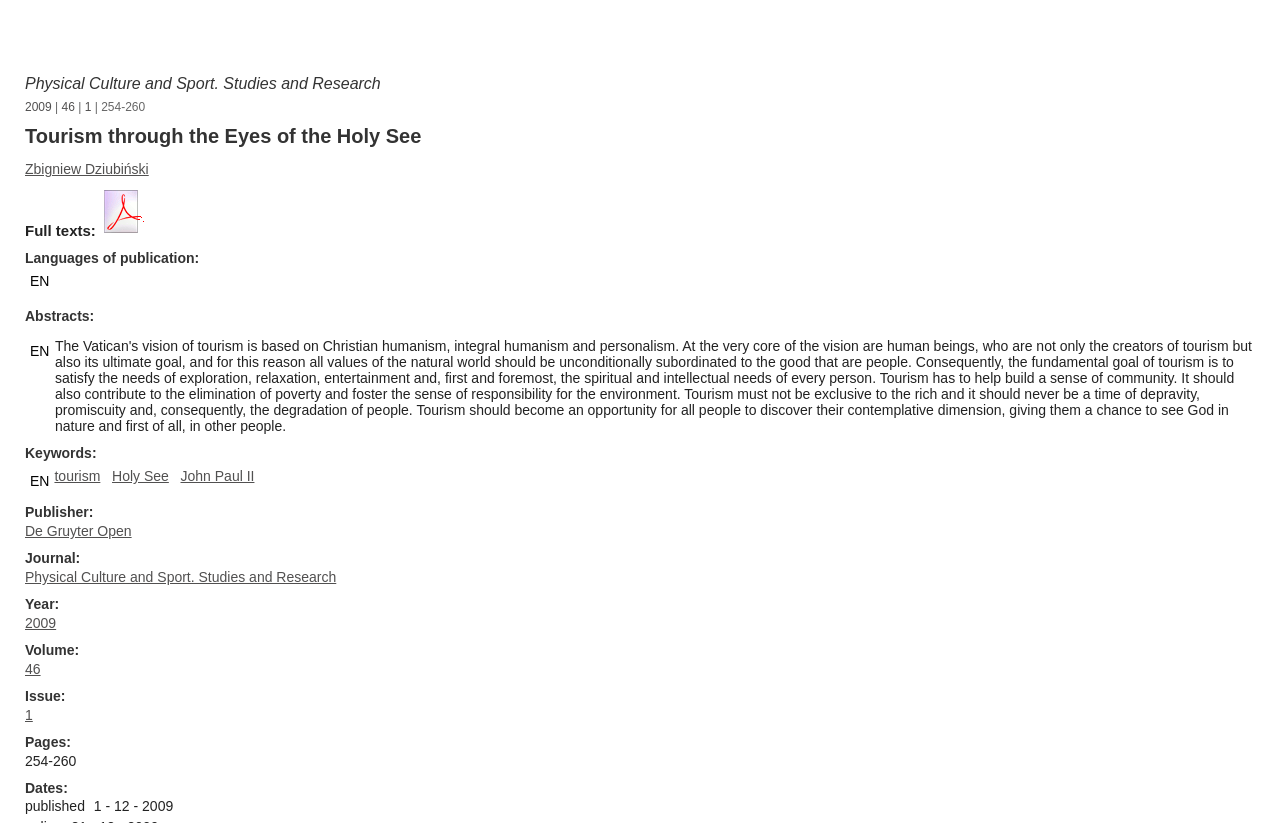Please specify the bounding box coordinates of the clickable region to carry out the following instruction: "Read the full text of the article". The coordinates should be four float numbers between 0 and 1, in the format [left, top, right, bottom].

[0.078, 0.271, 0.115, 0.291]